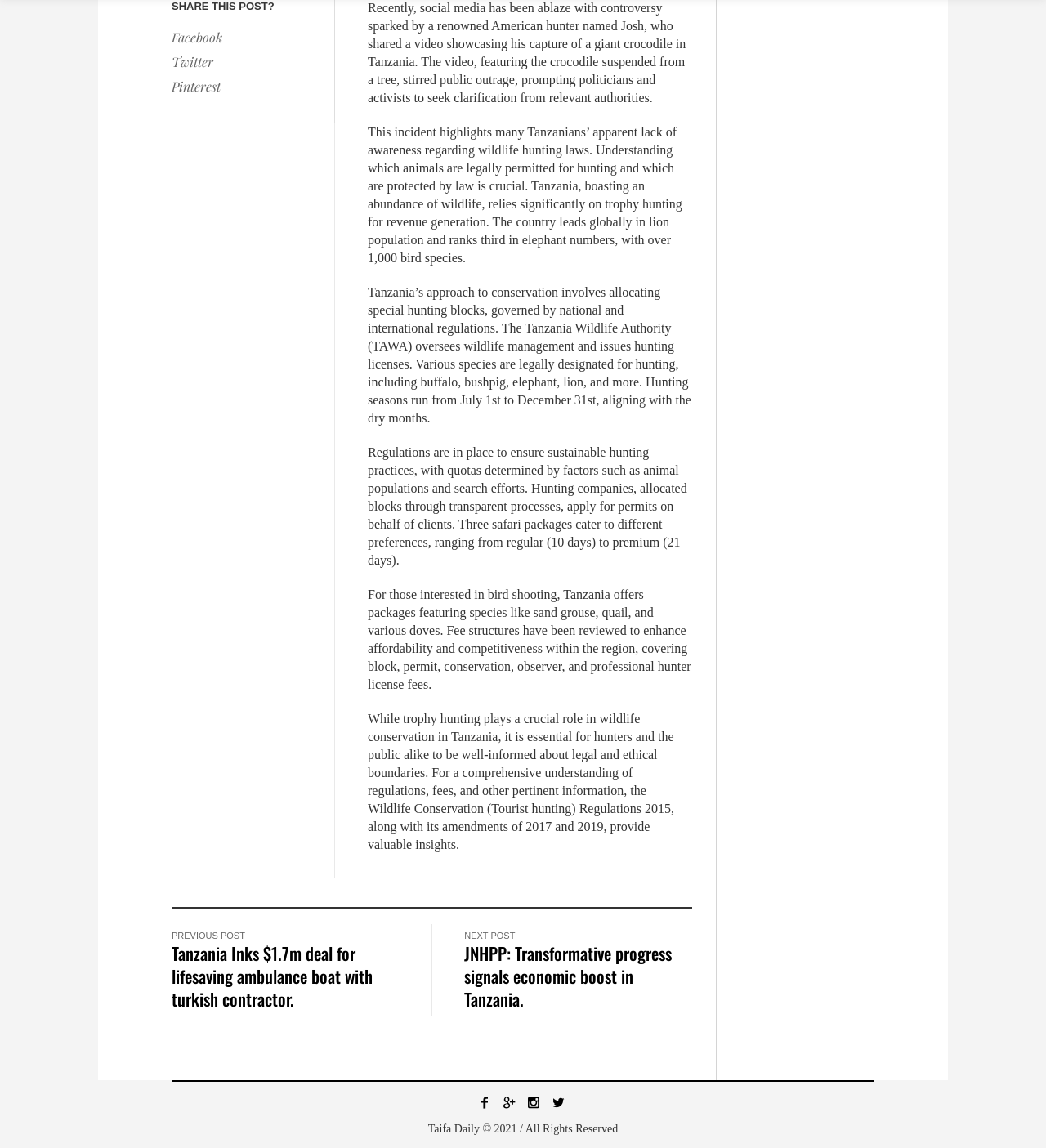What is the duration of the premium safari package?
Using the image, provide a detailed and thorough answer to the question.

The duration of the premium safari package can be found in the static text element that mentions three safari packages catering to different preferences, ranging from regular (10 days) to premium (21 days).